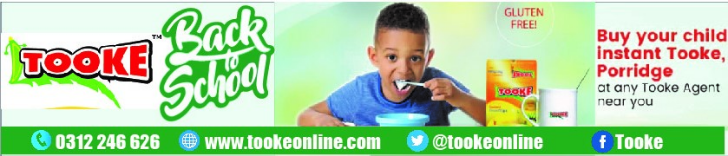Elaborate on the contents of the image in a comprehensive manner.

This image features a vibrant advertisement promoting "Tooke," highlighting its "Back to School" campaign. The ad showcases a young child happily enjoying a bowl of instant Tooke porridge, emphasizing the product's appeal for kids. The left side of the image displays the Tooke logo, while the top reads "Back to School," suggesting it's a perfect choice for school breakfasts. Additional features include a gluten-free label, reinforcing its healthy aspects. The right side encourages parents to "Buy your child instant Tooke, Porridge at any Tooke Agent near you," along with contact information and social media handles for further engagement. This colorful and engaging design captures the attention of parents looking for nutritious meal options for their children as they return to school.